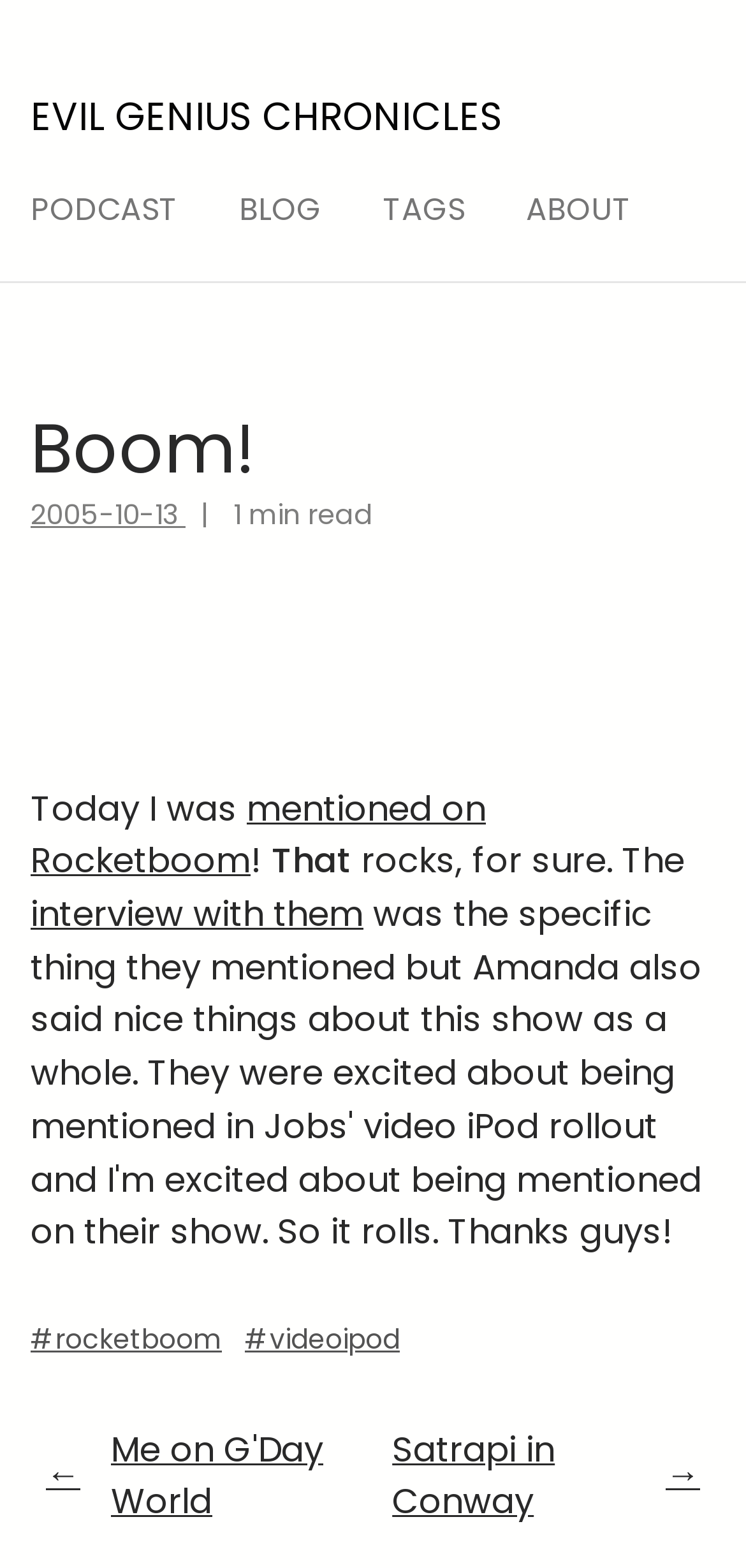Can you find the bounding box coordinates for the element that needs to be clicked to execute this instruction: "read blog posts"? The coordinates should be given as four float numbers between 0 and 1, i.e., [left, top, right, bottom].

[0.321, 0.12, 0.431, 0.148]